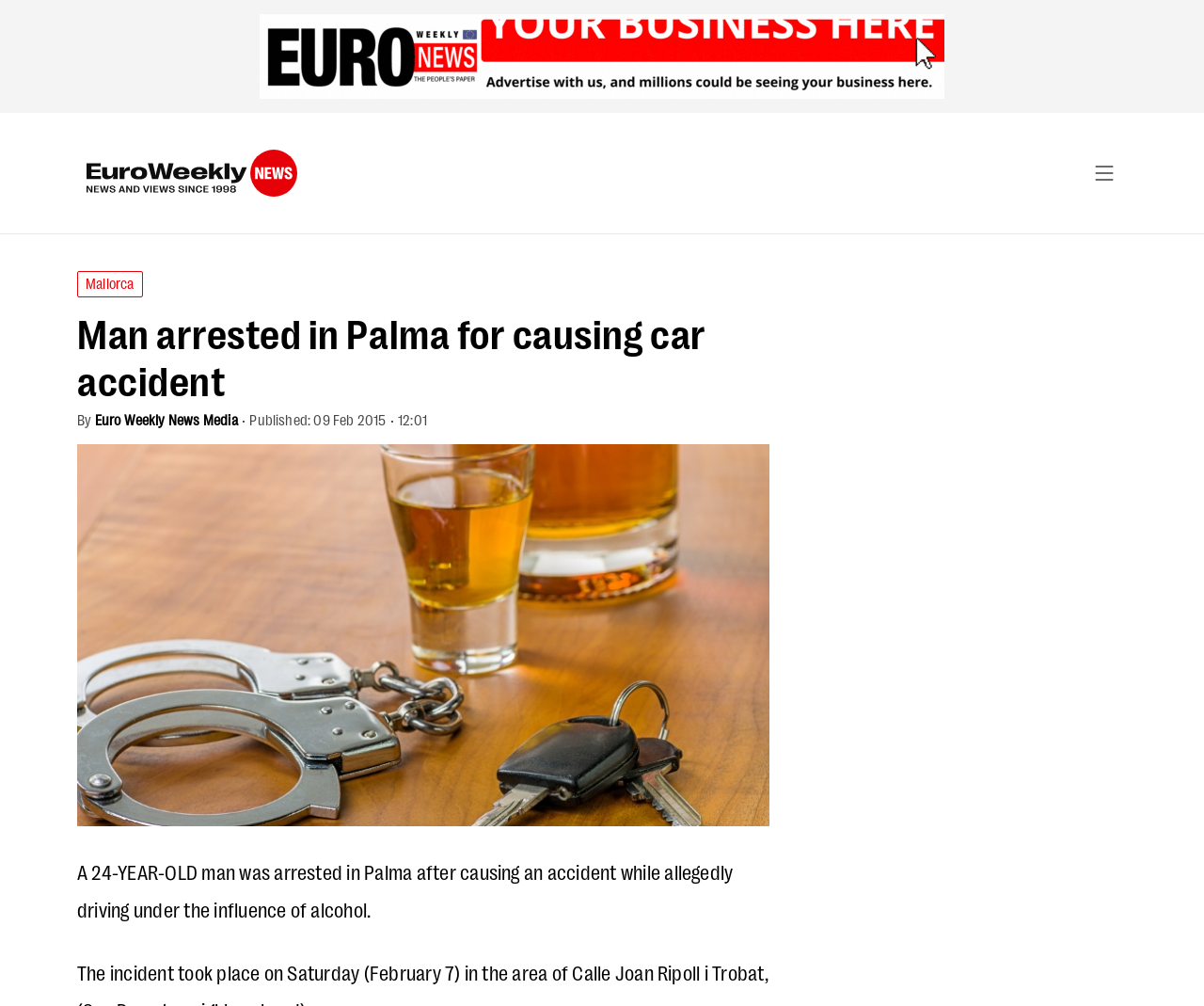What is the age of the man arrested?
Answer the question in as much detail as possible.

I found the age of the man arrested by reading the text 'A 24-YEAR-OLD man was arrested in Palma after causing an accident while allegedly driving under the influence of alcohol.', which mentions his age.